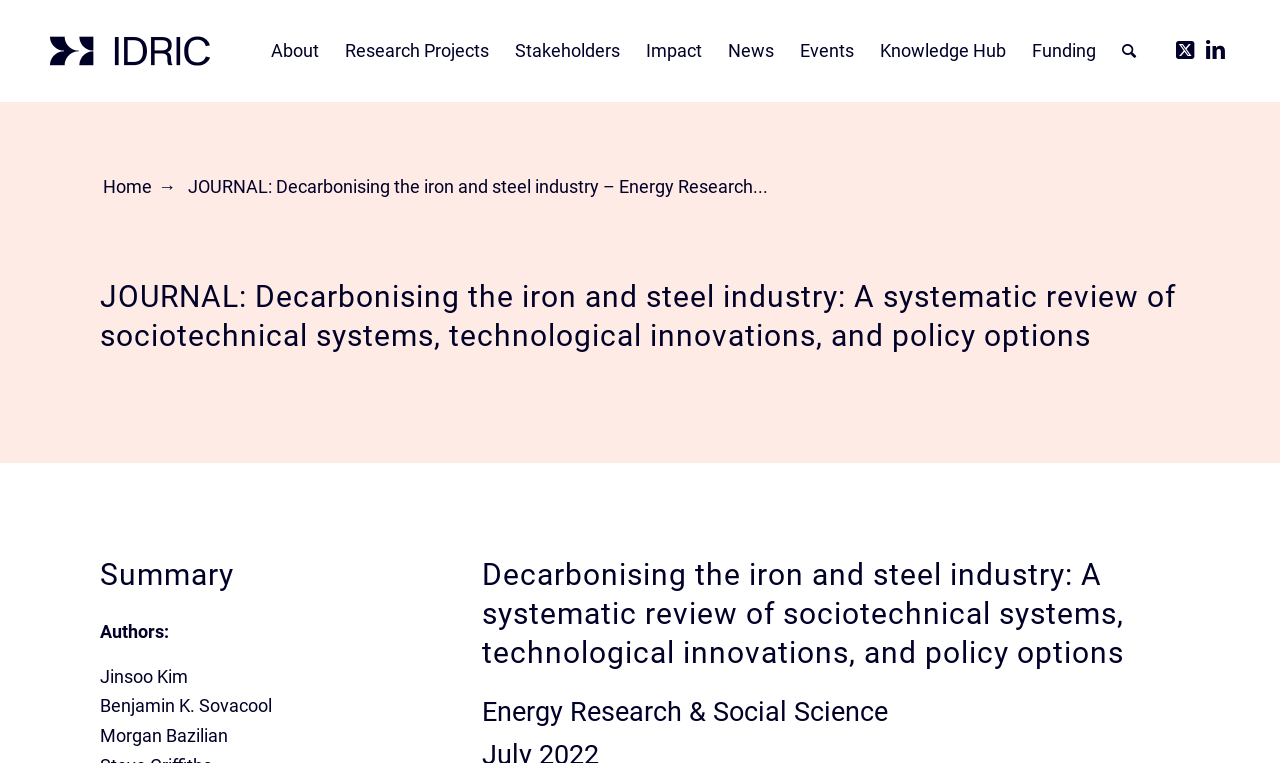Please find the bounding box coordinates of the element that must be clicked to perform the given instruction: "Search for something". The coordinates should be four float numbers from 0 to 1, i.e., [left, top, right, bottom].

[0.866, 0.001, 0.898, 0.132]